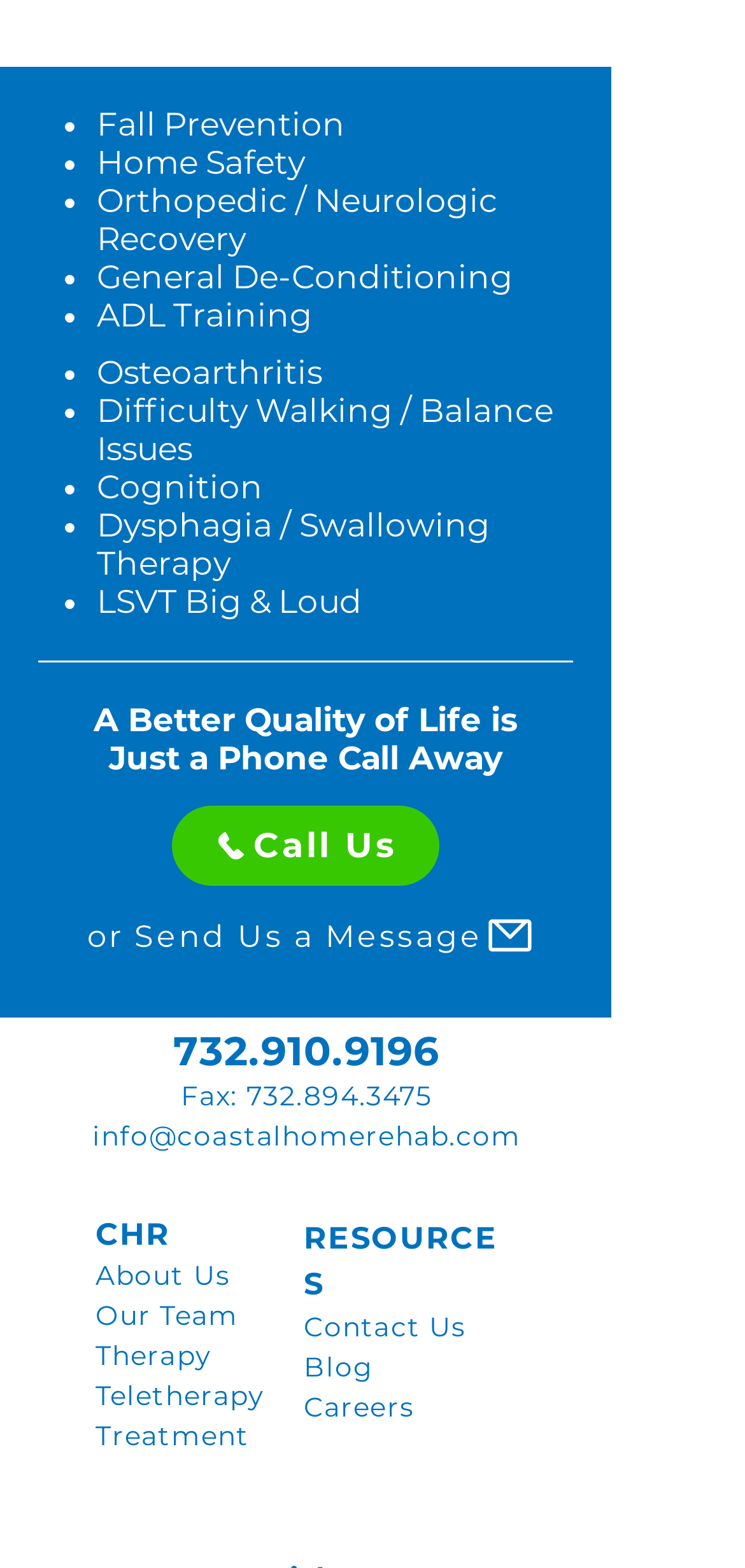What is the email address to contact?
Use the image to answer the question with a single word or phrase.

info@coastalhomerehab.com